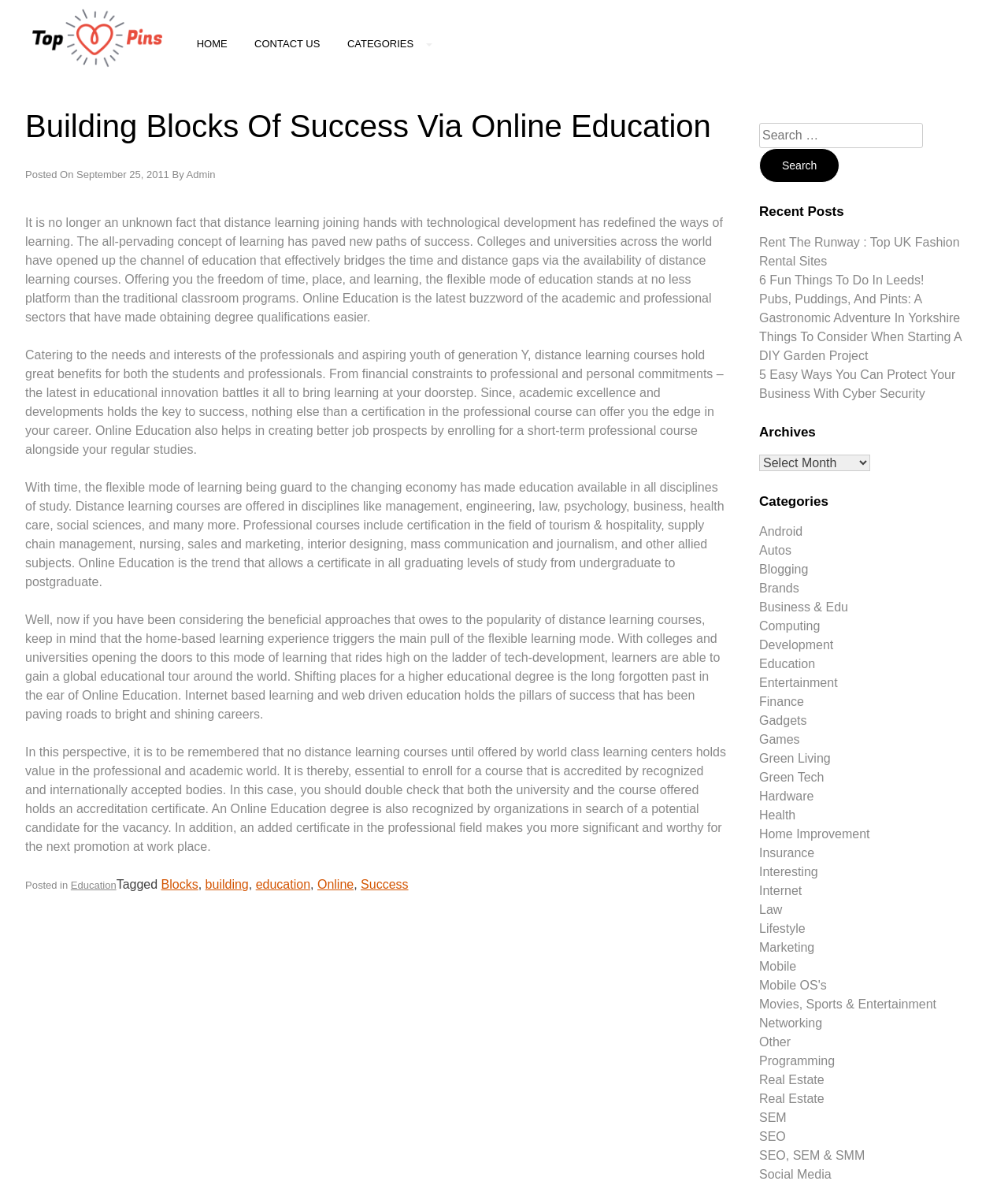What is the main topic of this webpage?
Provide an in-depth and detailed explanation in response to the question.

Based on the content of the webpage, it appears that the main topic is online education, as the article discusses the benefits and advantages of online education and how it has redefined the ways of learning.